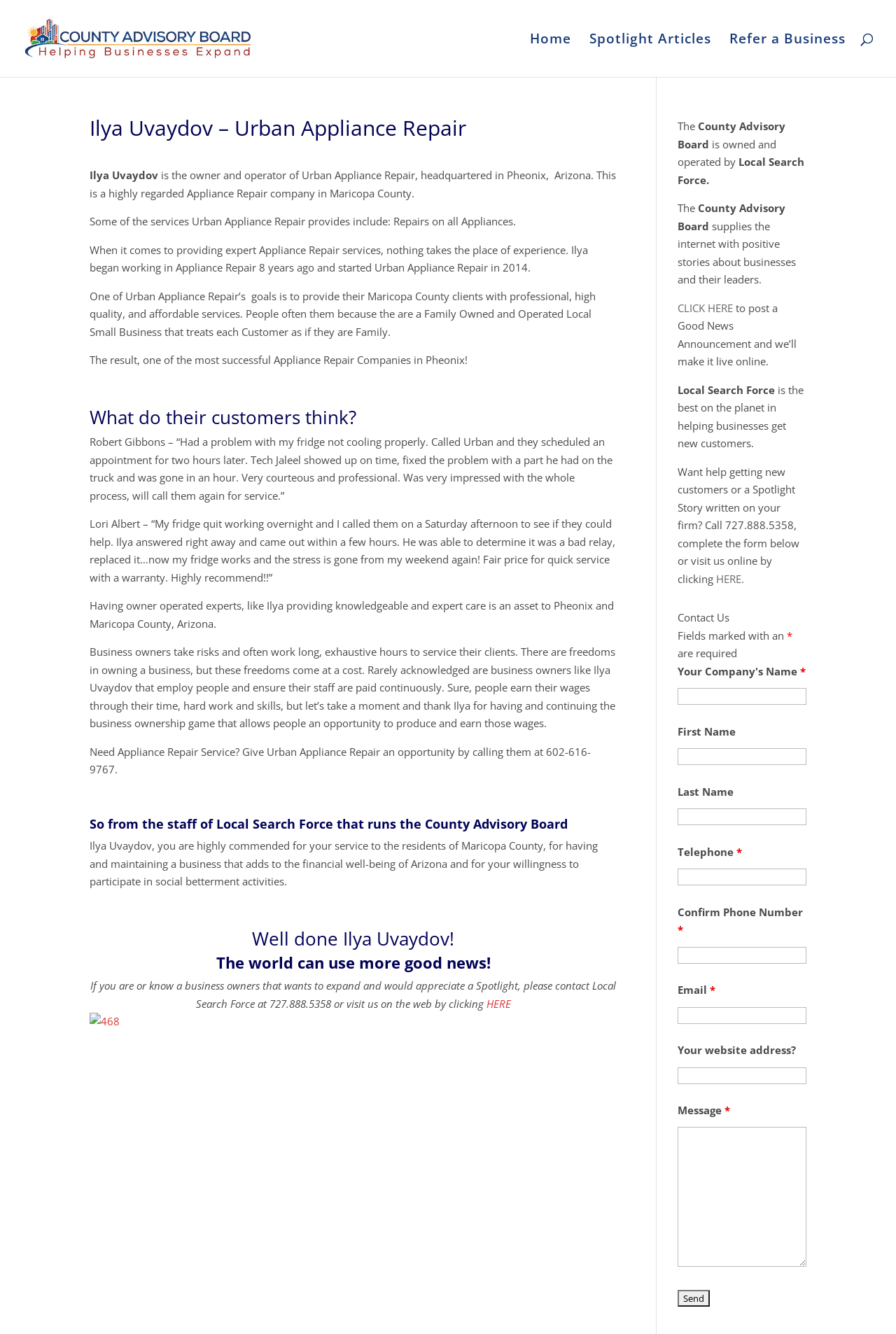Could you specify the bounding box coordinates for the clickable section to complete the following instruction: "Fill out the 'Contact Us' form"?

[0.756, 0.456, 0.9, 0.98]